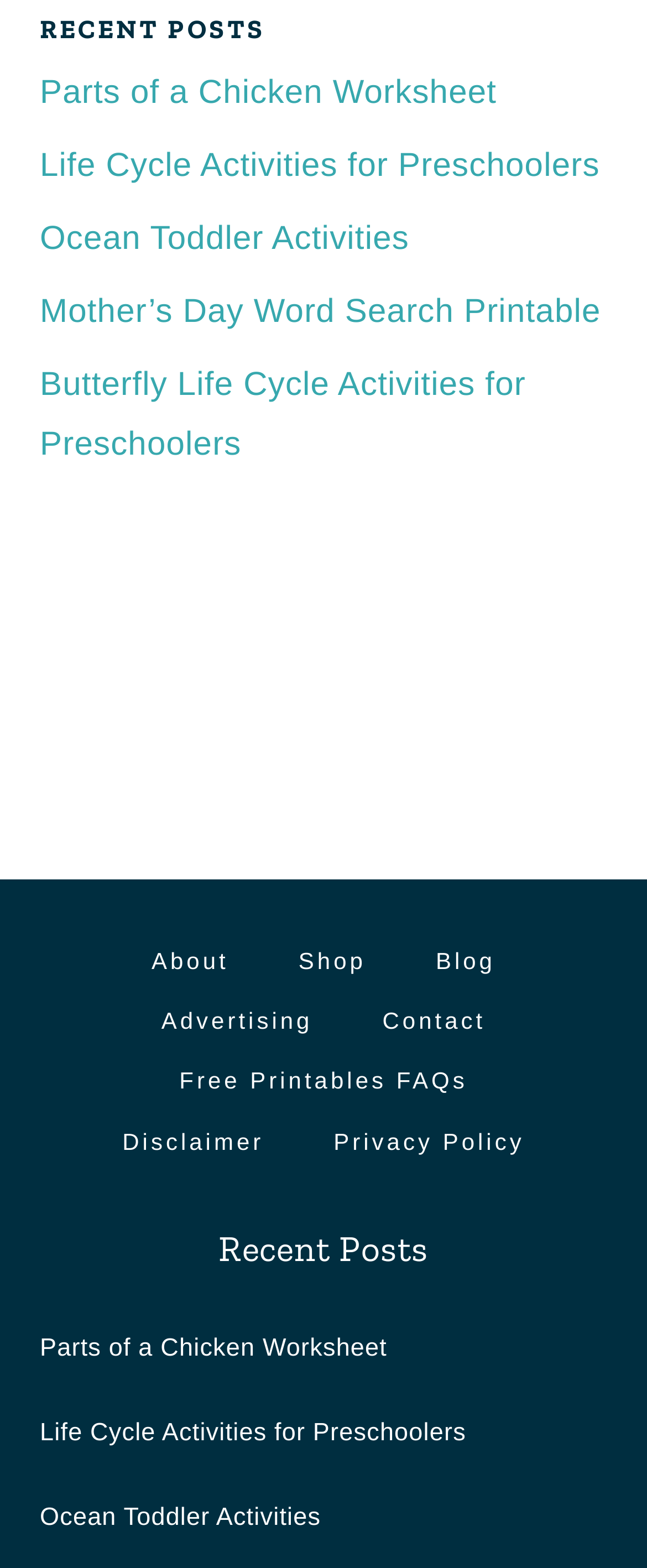How many recent posts are listed?
Using the information from the image, give a concise answer in one word or a short phrase.

6